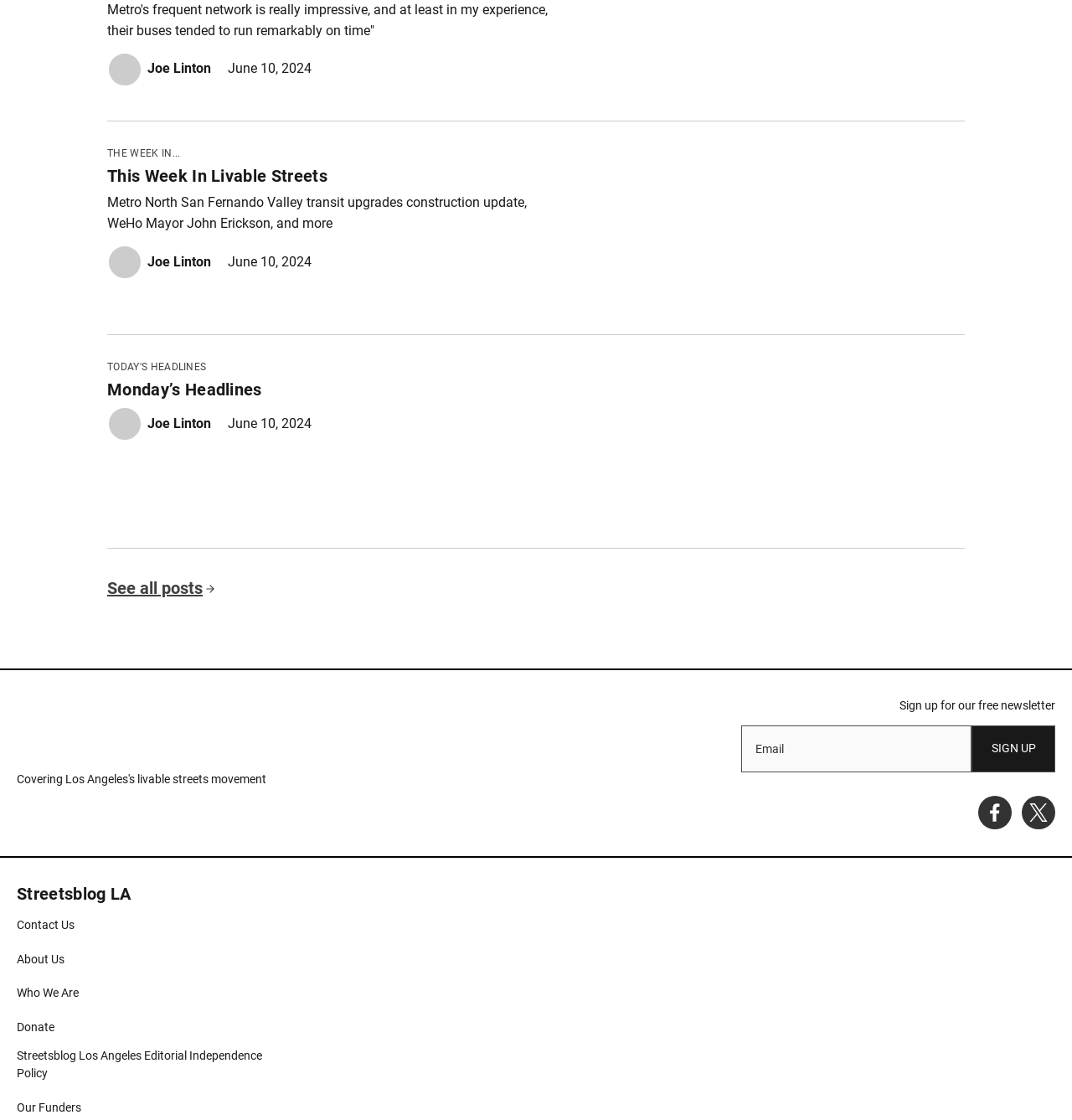Provide a brief response in the form of a single word or phrase:
What is the author of the article 'This Week In Livable Streets'?

Joe Linton